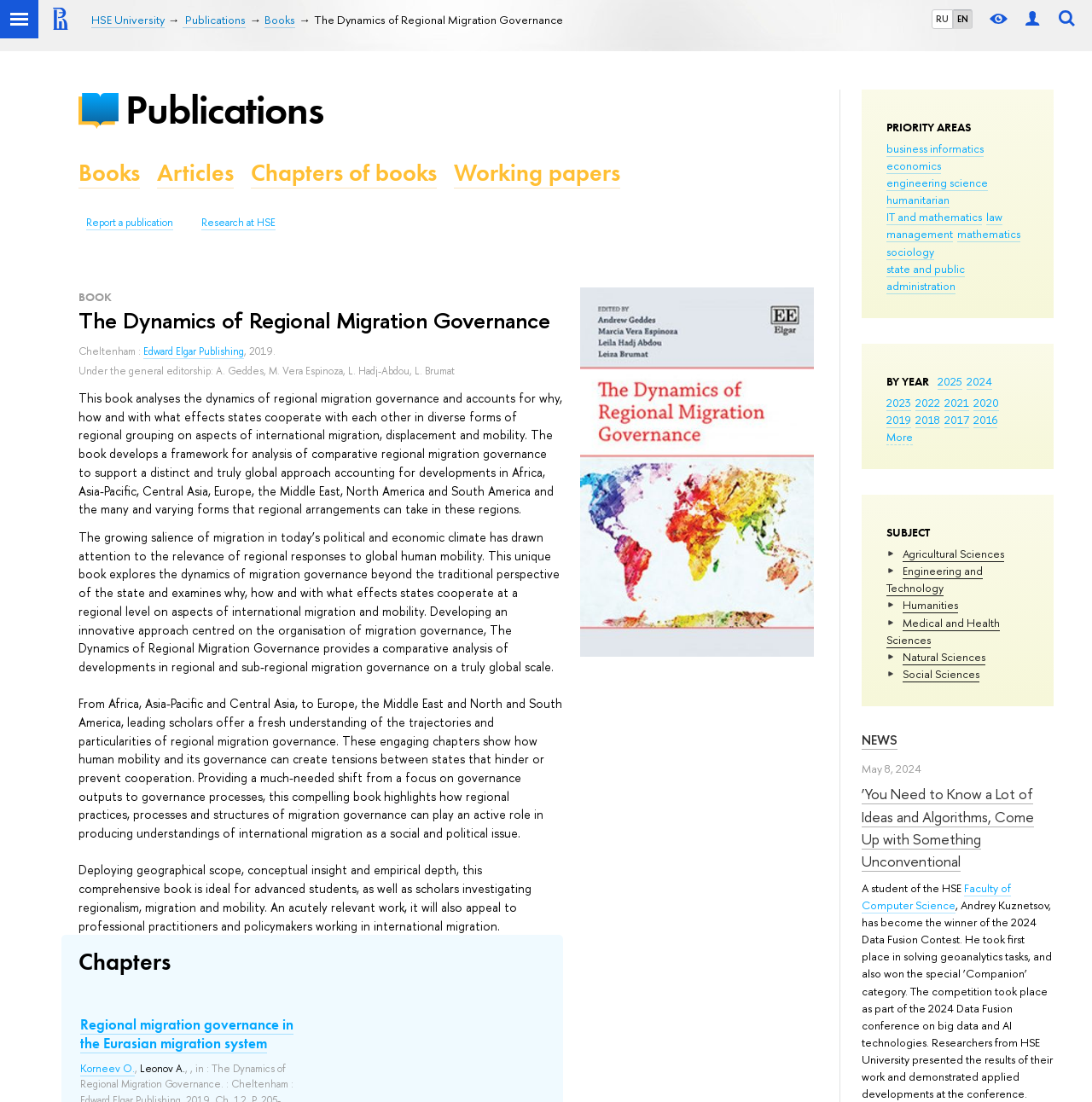Use a single word or phrase to answer the question: How many images are there under 'SUBJECT'?

5